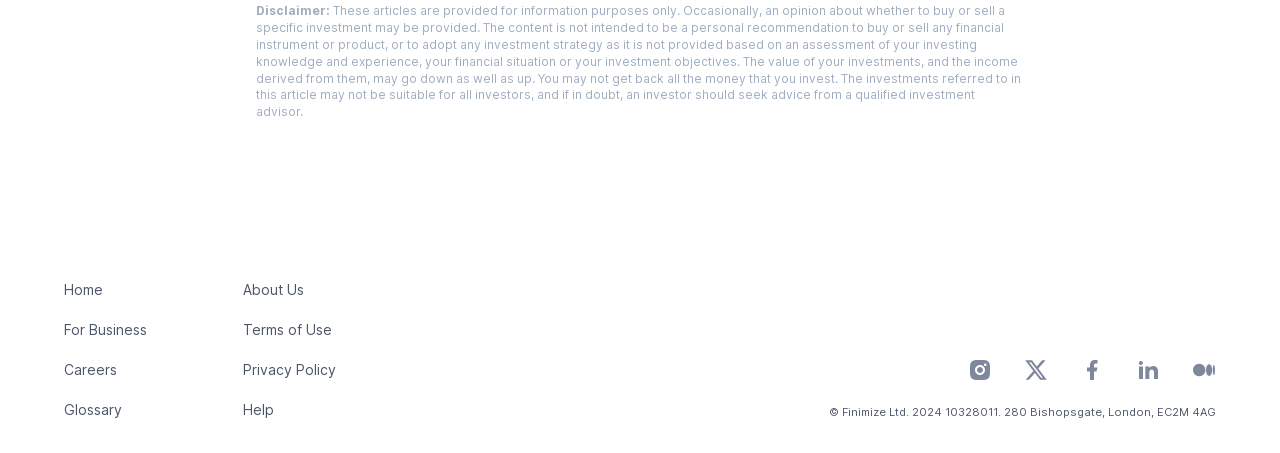Could you specify the bounding box coordinates for the clickable section to complete the following instruction: "View Terms of Use"?

[0.19, 0.7, 0.259, 0.753]